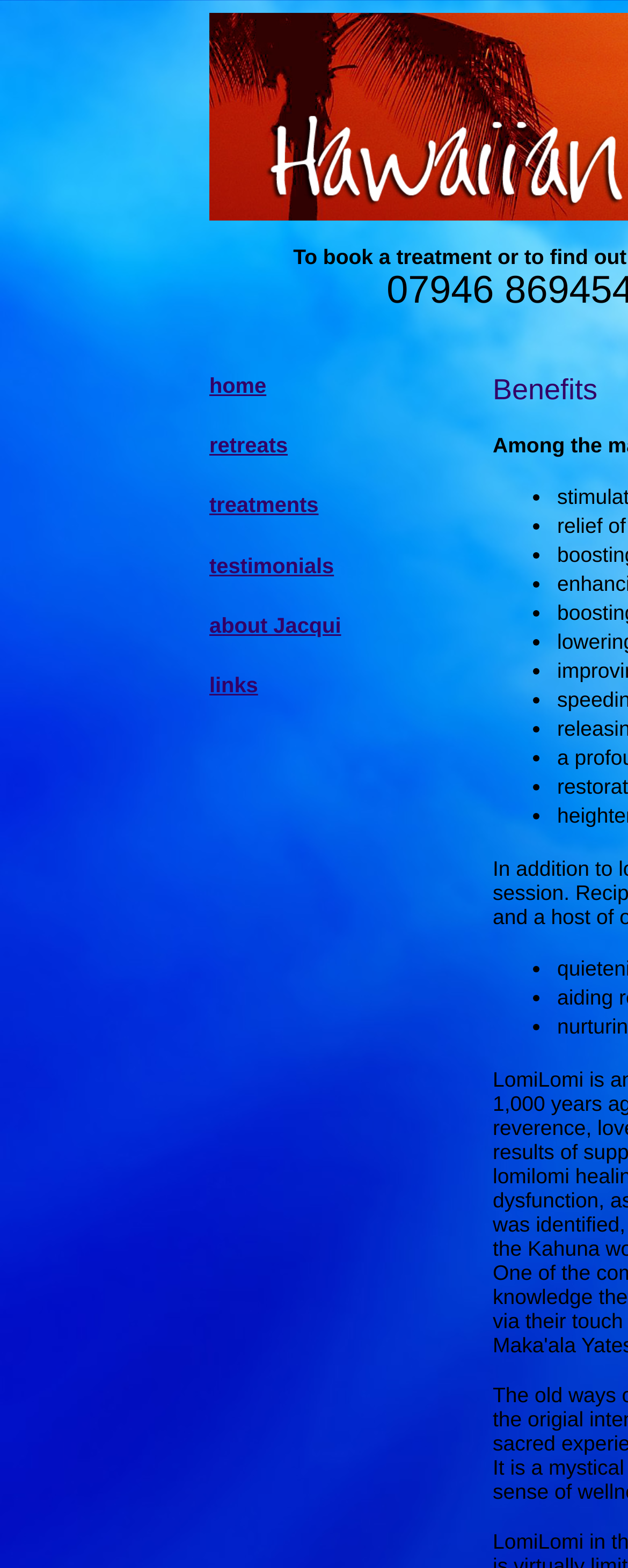Provide a comprehensive caption for the webpage.

This webpage is about Hawaiian Healing Massage and its benefits. At the top left, there is a navigation menu with five headings: "home", "retreats", "treatments", "testimonials", and "about Jacqui", each with a corresponding link. These headings are aligned horizontally and are positioned near the top of the page.

On the right side of the page, there is a list of bullet points, marked with "•" symbols, which are stacked vertically. The list appears to be a summary or a list of benefits related to Hawaiian Healing Massage, but the exact content is not specified.

There are no images on the page. The overall content is focused on providing information about Hawaiian Healing Massage, with a clear navigation menu and a list of points that likely highlight its benefits.